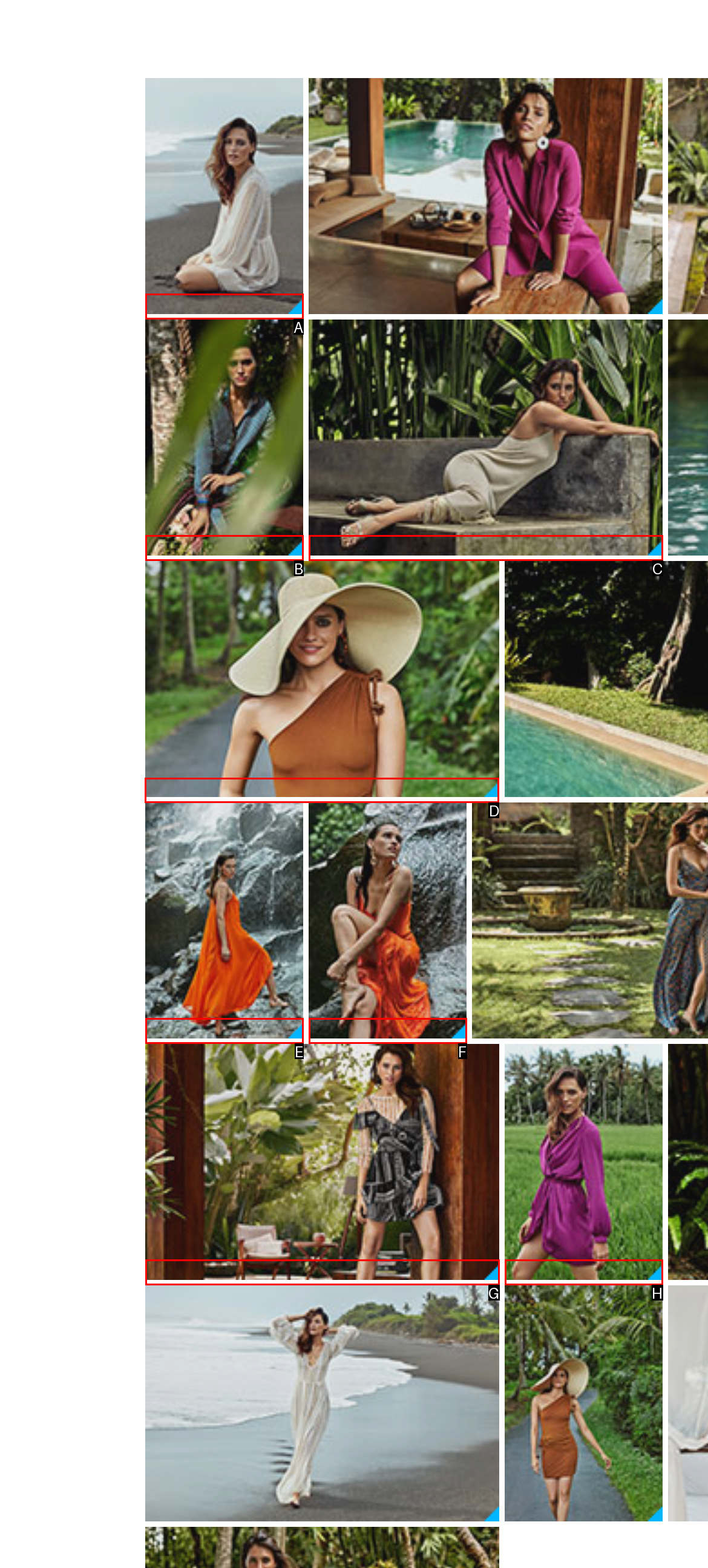Tell me which one HTML element I should click to complete the following task: Download high quality Answer with the option's letter from the given choices directly.

D